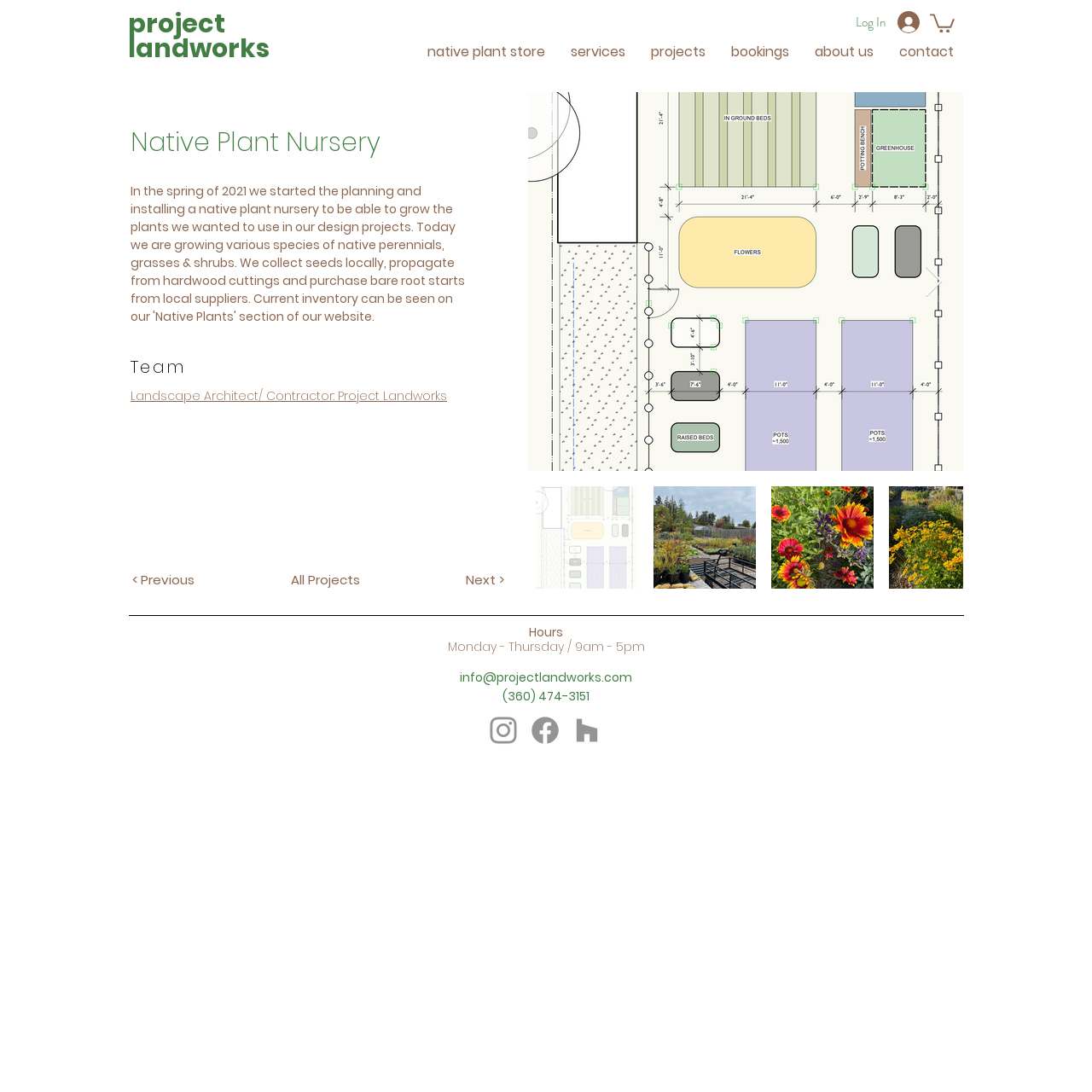Highlight the bounding box coordinates of the region I should click on to meet the following instruction: "Log in to the website".

[0.773, 0.005, 0.853, 0.035]